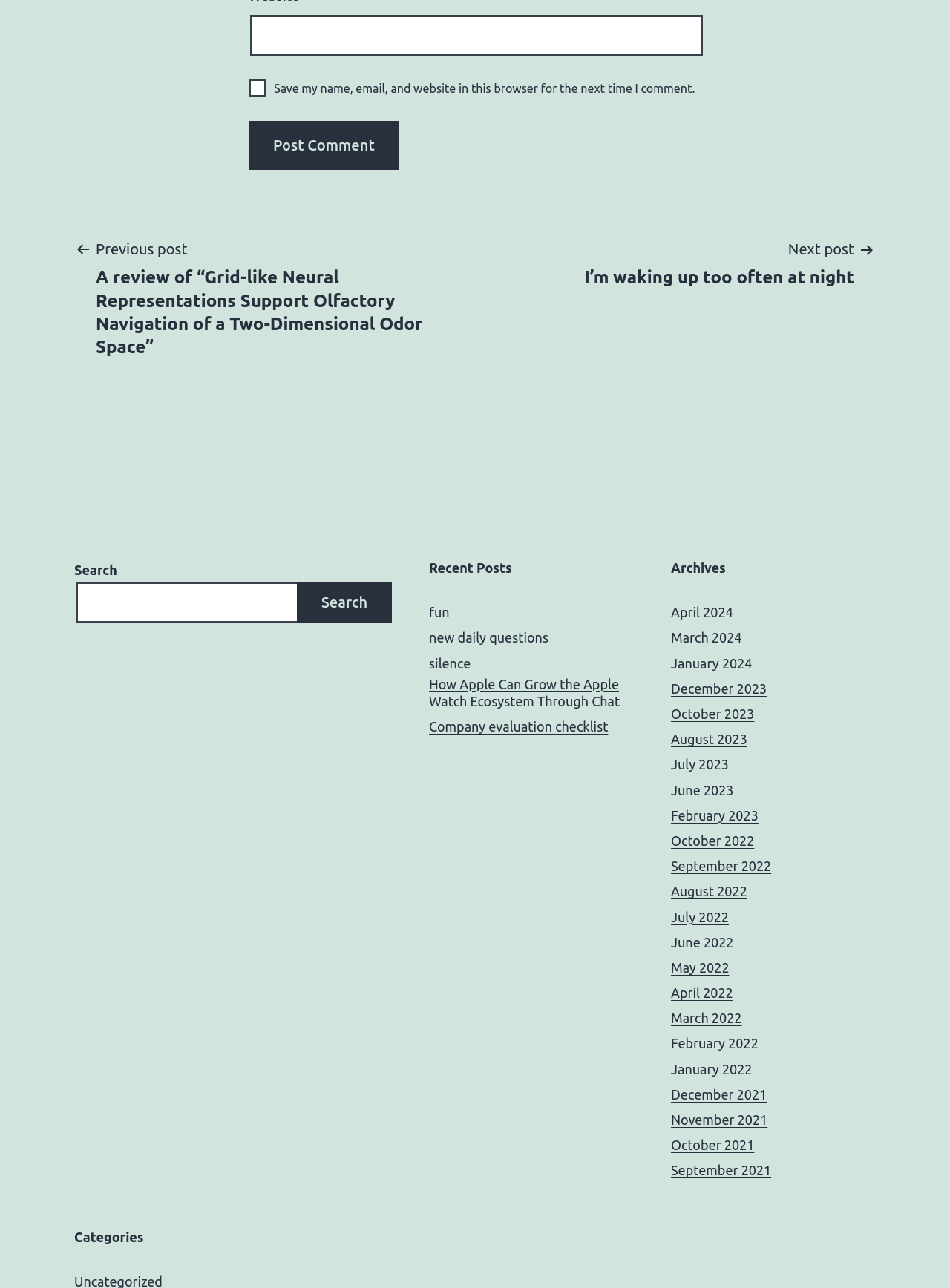Find the bounding box of the UI element described as: "fun". The bounding box coordinates should be given as four float values between 0 and 1, i.e., [left, top, right, bottom].

[0.452, 0.469, 0.473, 0.483]